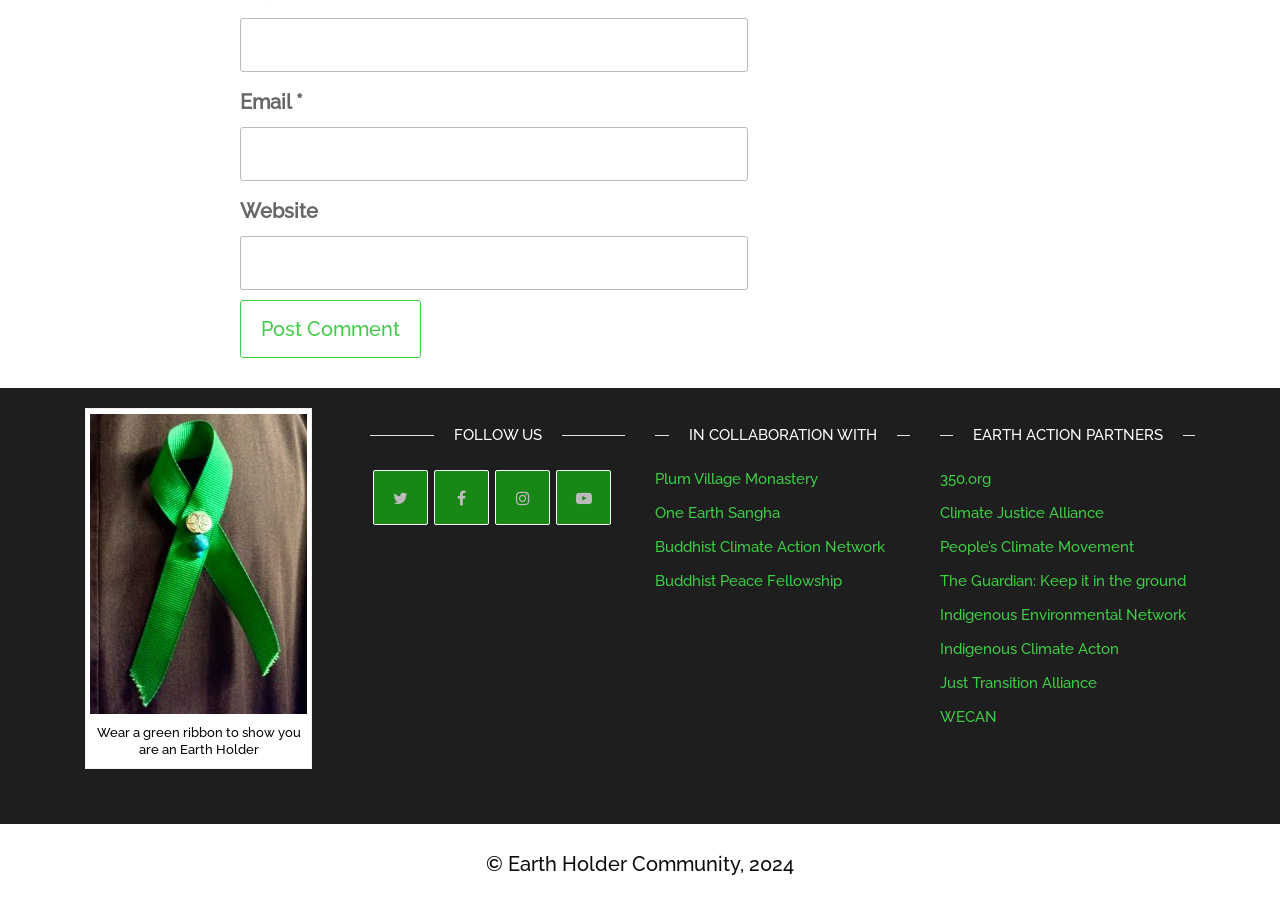Locate the bounding box coordinates of the clickable area to execute the instruction: "Input your email address". Provide the coordinates as four float numbers between 0 and 1, represented as [left, top, right, bottom].

[0.187, 0.139, 0.584, 0.198]